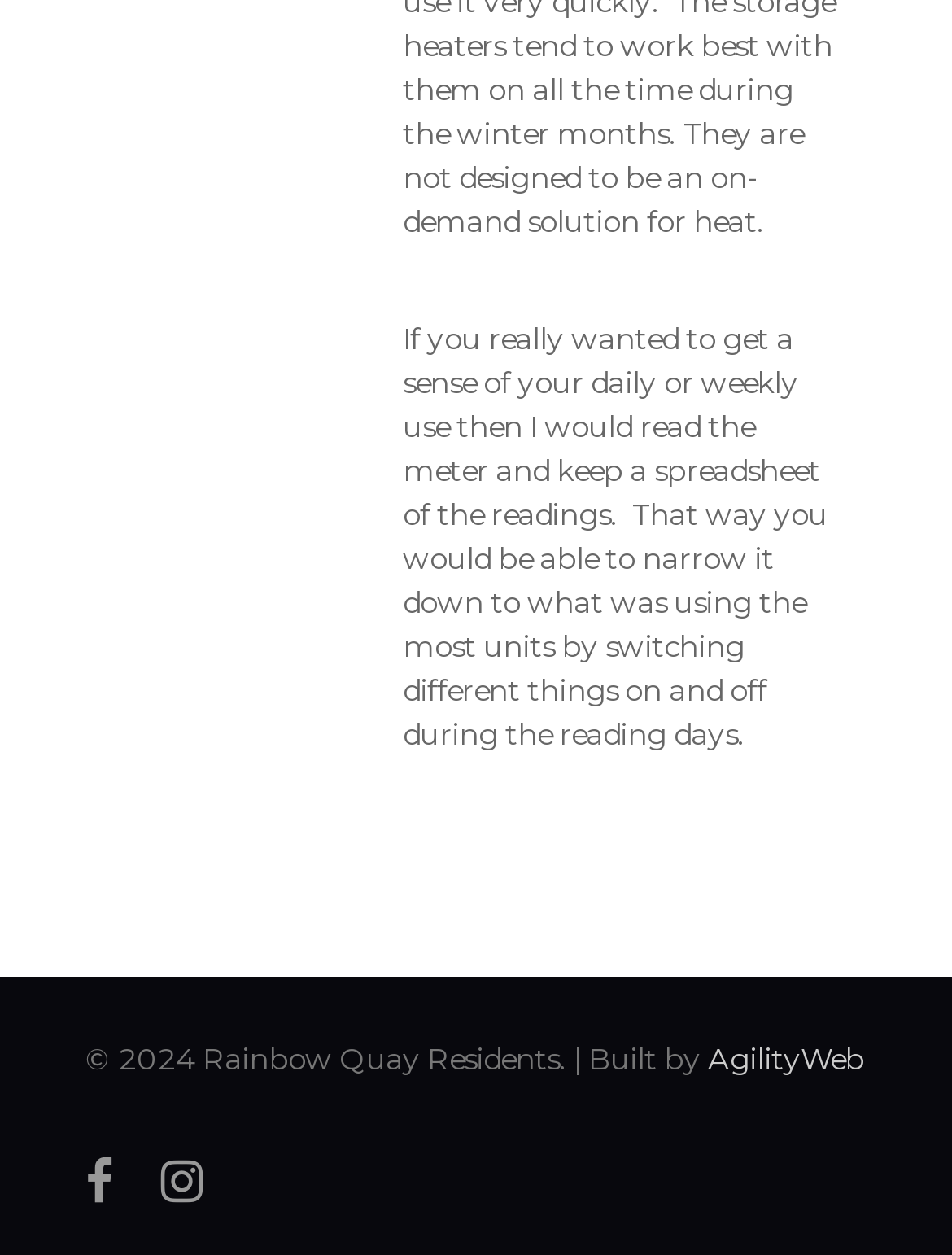Determine the bounding box coordinates of the UI element described below. Use the format (top-left x, top-left y, bottom-right x, bottom-right y) with floating point numbers between 0 and 1: AgilityWeb

[0.744, 0.829, 0.908, 0.858]